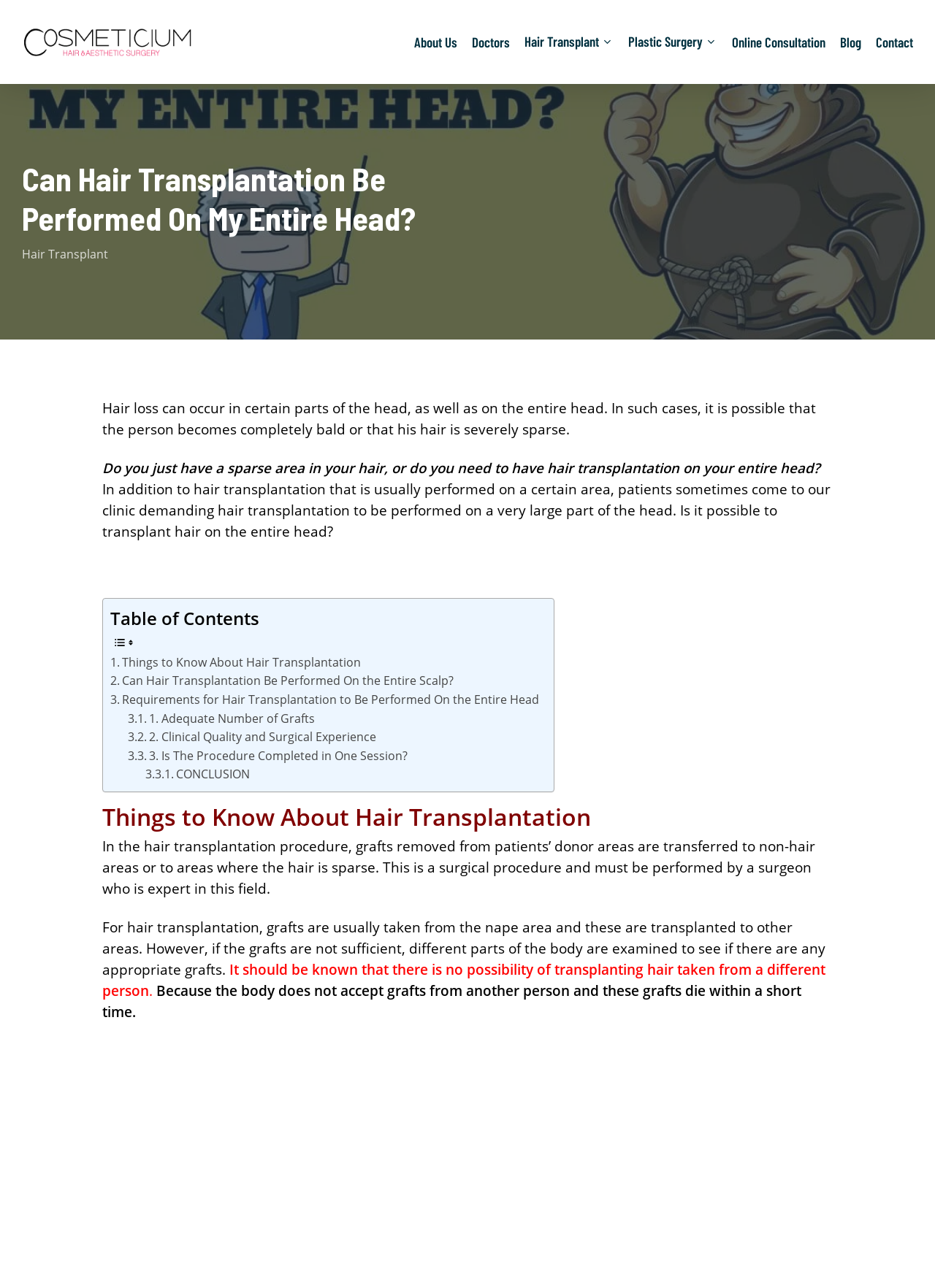Please locate and retrieve the main header text of the webpage.

Can Hair Transplantation Be Performed On My Entire Head?